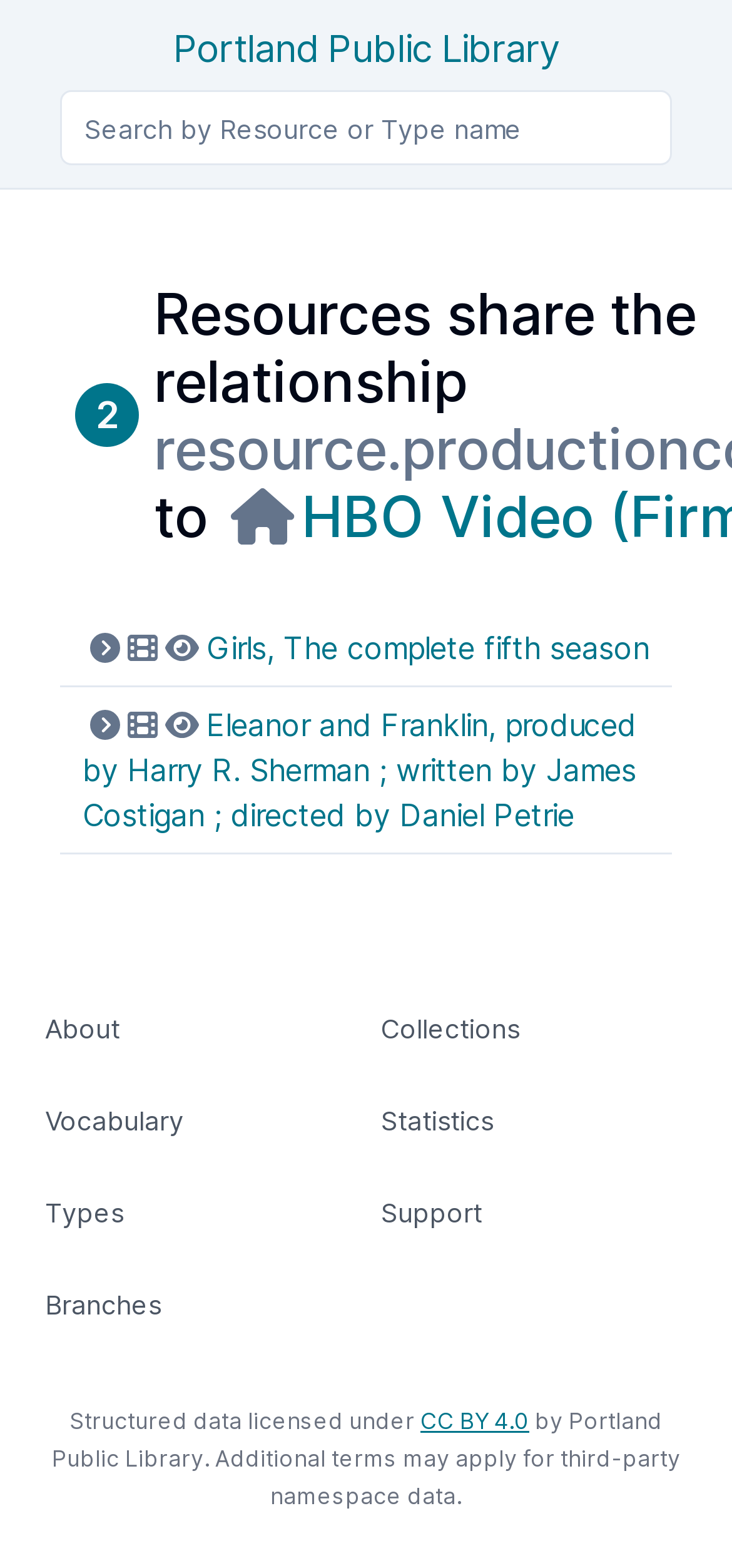Can you identify the bounding box coordinates of the clickable region needed to carry out this instruction: 'Go to About page'? The coordinates should be four float numbers within the range of 0 to 1, stated as [left, top, right, bottom].

[0.062, 0.646, 0.164, 0.666]